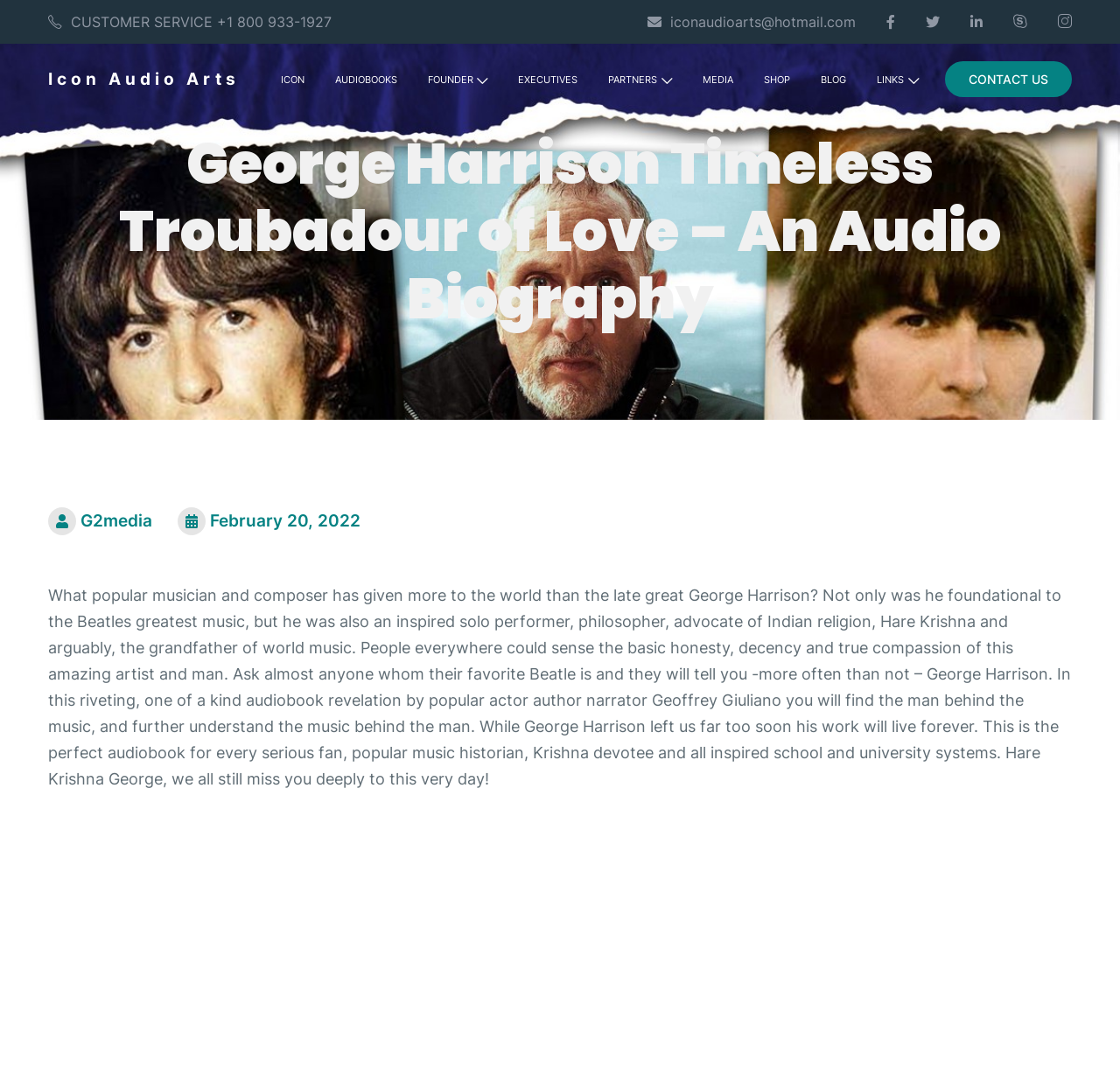Can you determine the bounding box coordinates of the area that needs to be clicked to fulfill the following instruction: "Read the blog"?

[0.721, 0.061, 0.767, 0.088]